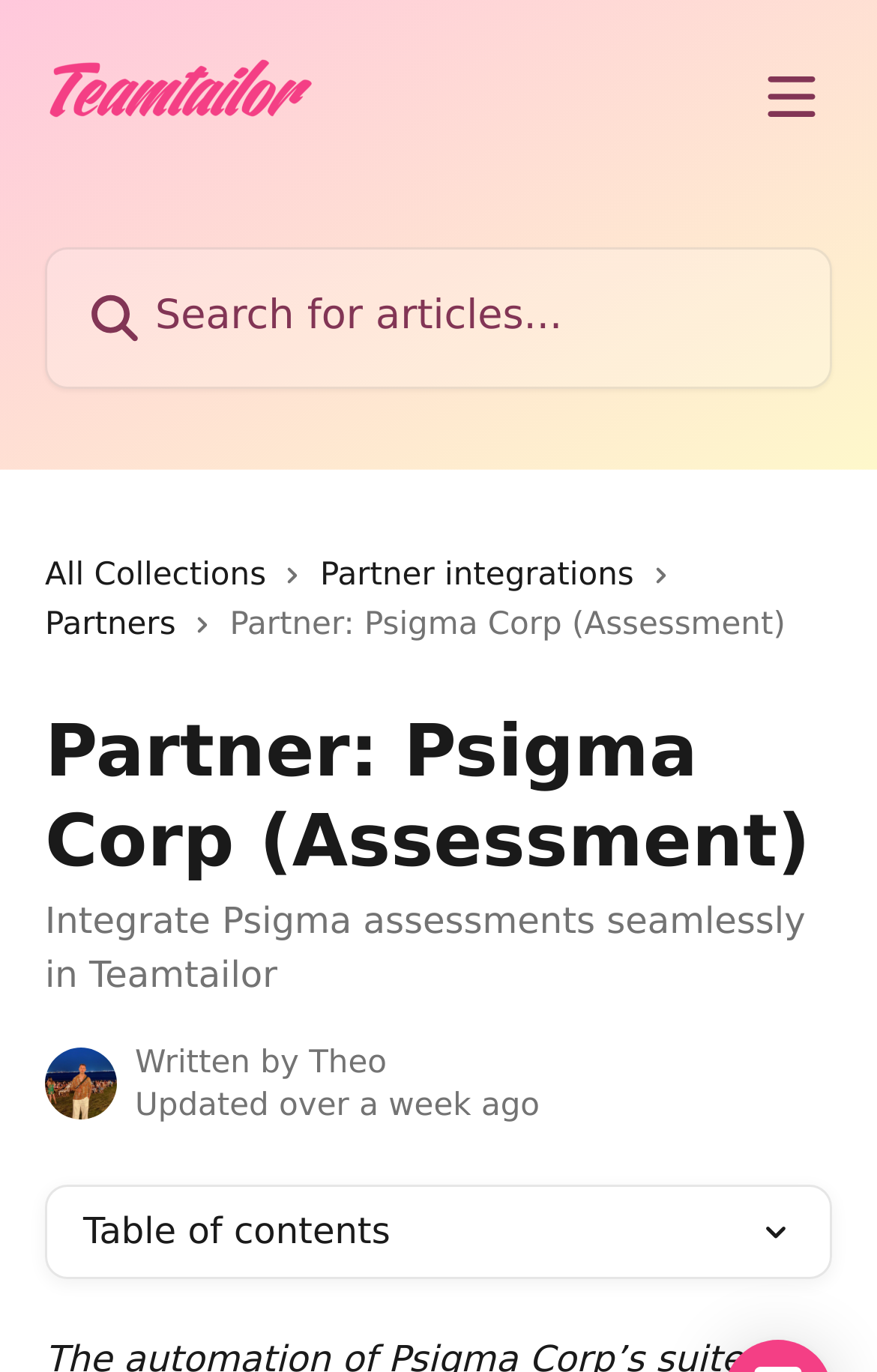Provide a thorough and detailed response to the question by examining the image: 
What is the purpose of the webpage?

The static text element 'Integrate Psigma assessments seamlessly in Teamtailor' suggests that the purpose of the webpage is to provide information or instructions on how to integrate Psigma assessments into Teamtailor.